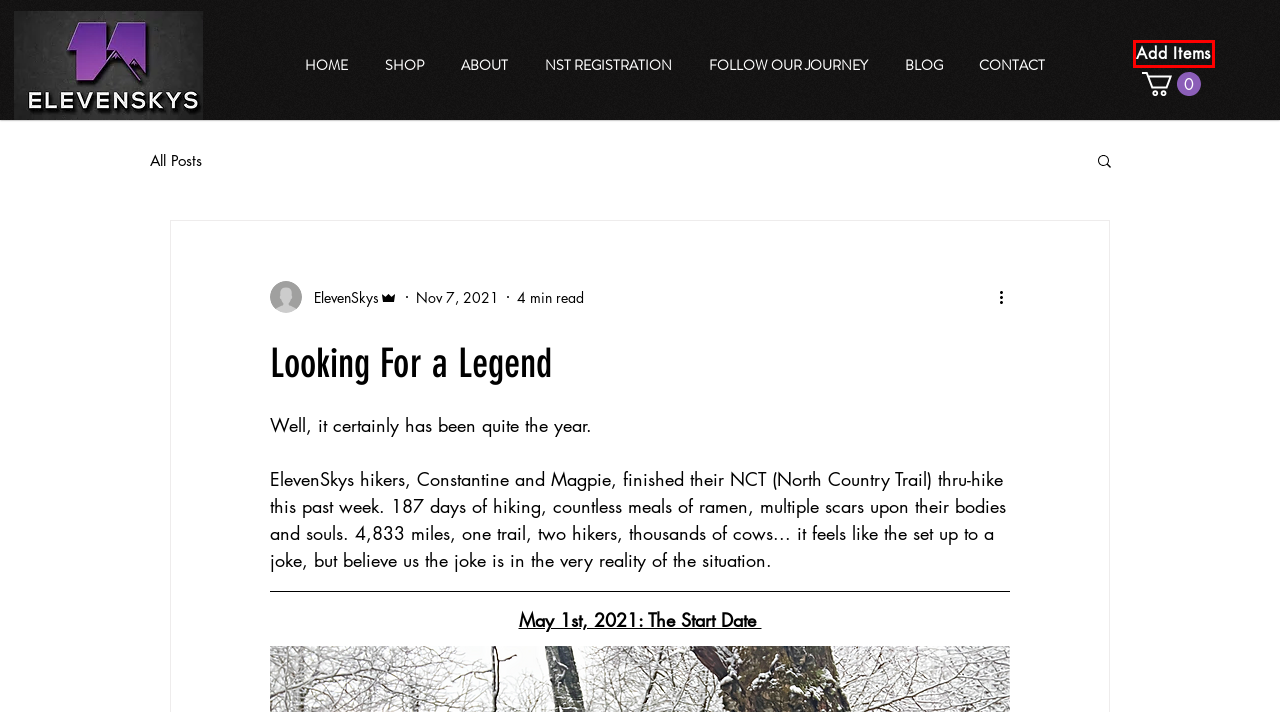You are looking at a screenshot of a webpage with a red bounding box around an element. Determine the best matching webpage description for the new webpage resulting from clicking the element in the red bounding box. Here are the descriptions:
A. Breath
B. Life in Pursuit: Hiking the 11 National Scenic Trails
C. ABOUT | ElevenSkys
D. NST REGISTRATION | ElevenSkys
E. CONTACT | ElevenSkys
F. FOLLOW OUR JOURNEY | ElevenSkys
G. BLOG | ElevenSkys
H. SHOP | ElevenSkys

H